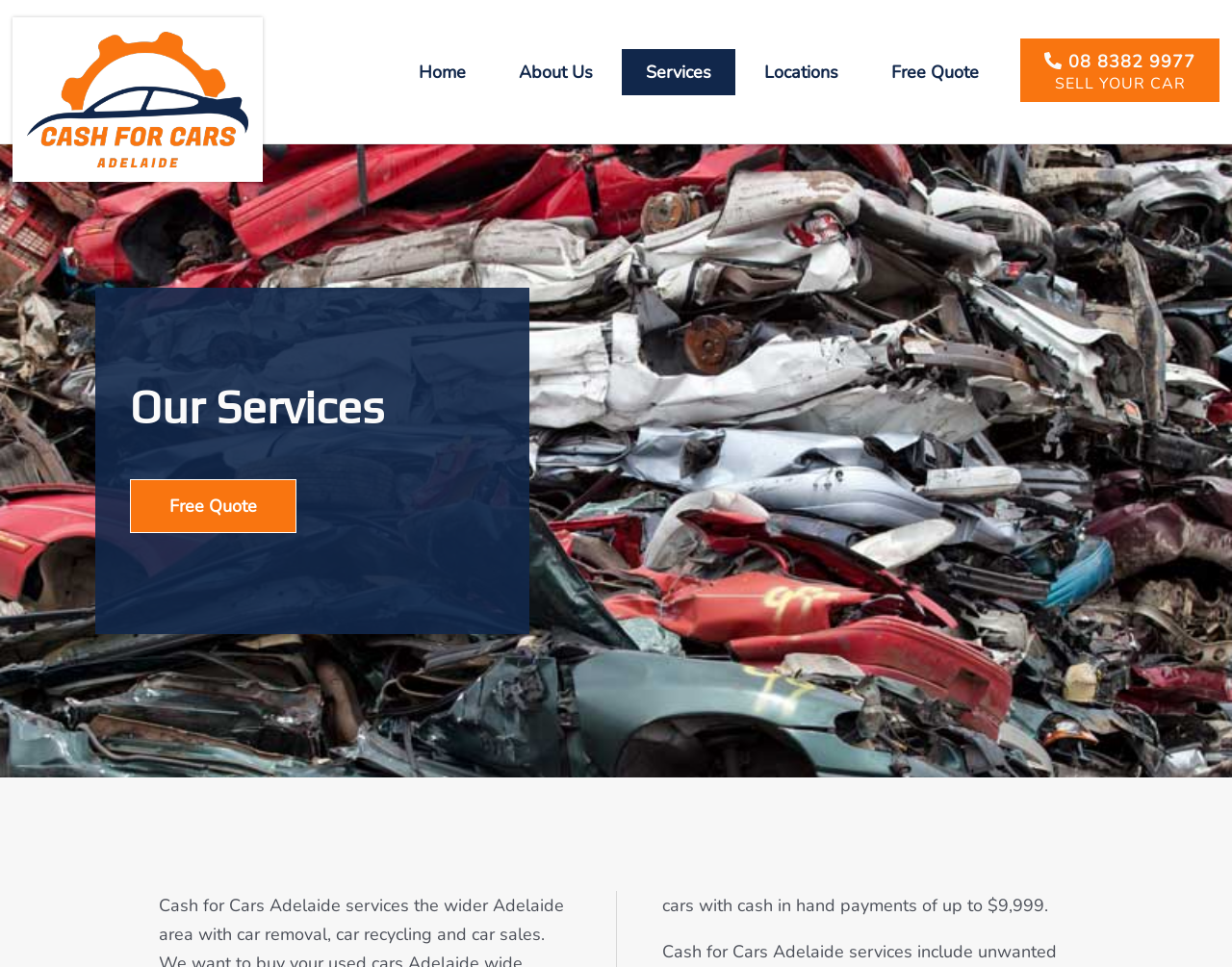Show the bounding box coordinates for the HTML element described as: "Free Quote".

[0.106, 0.495, 0.241, 0.551]